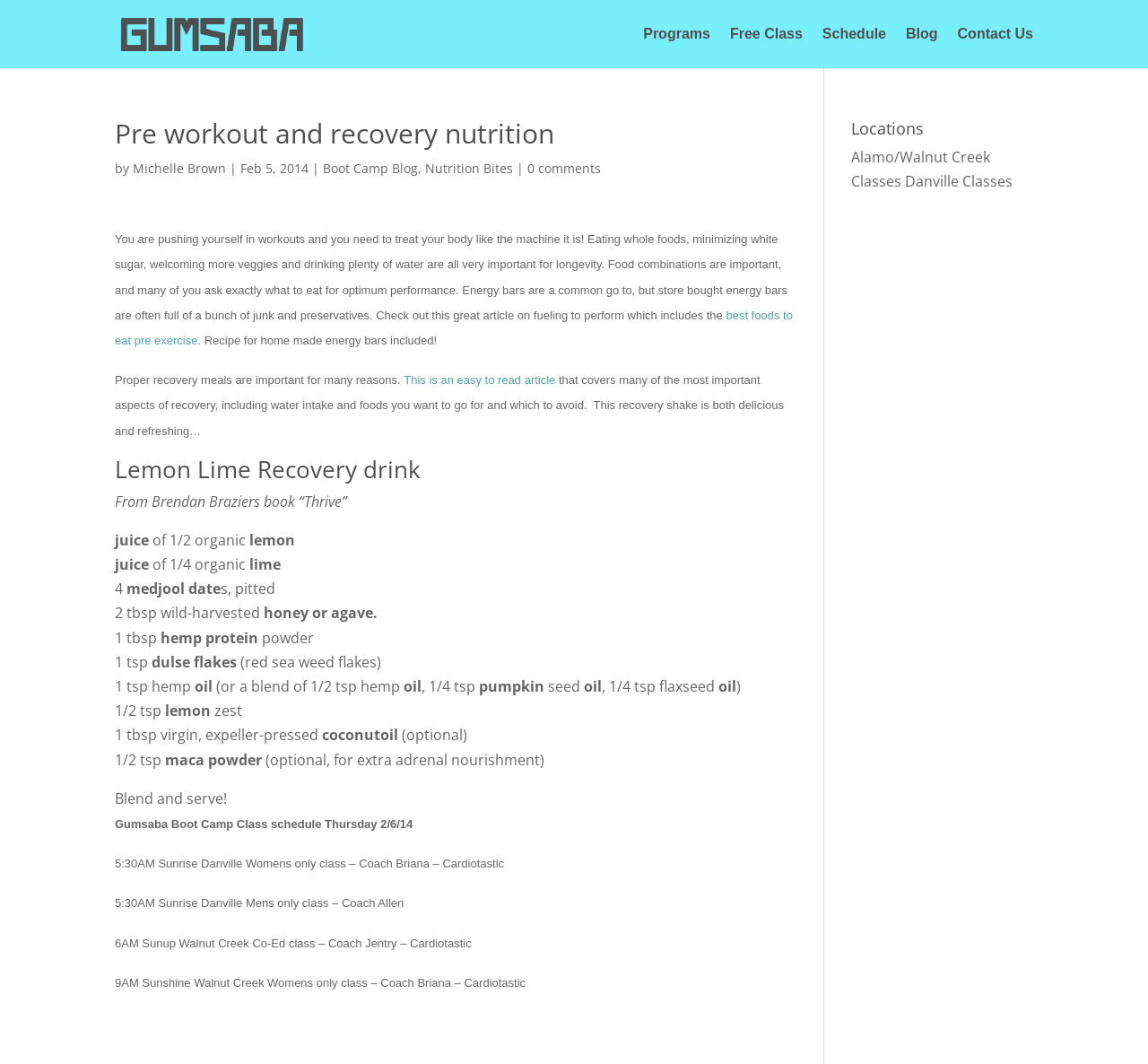Please mark the bounding box coordinates of the area that should be clicked to carry out the instruction: "Click on the 'Programs' link".

[0.56, 0.026, 0.619, 0.064]